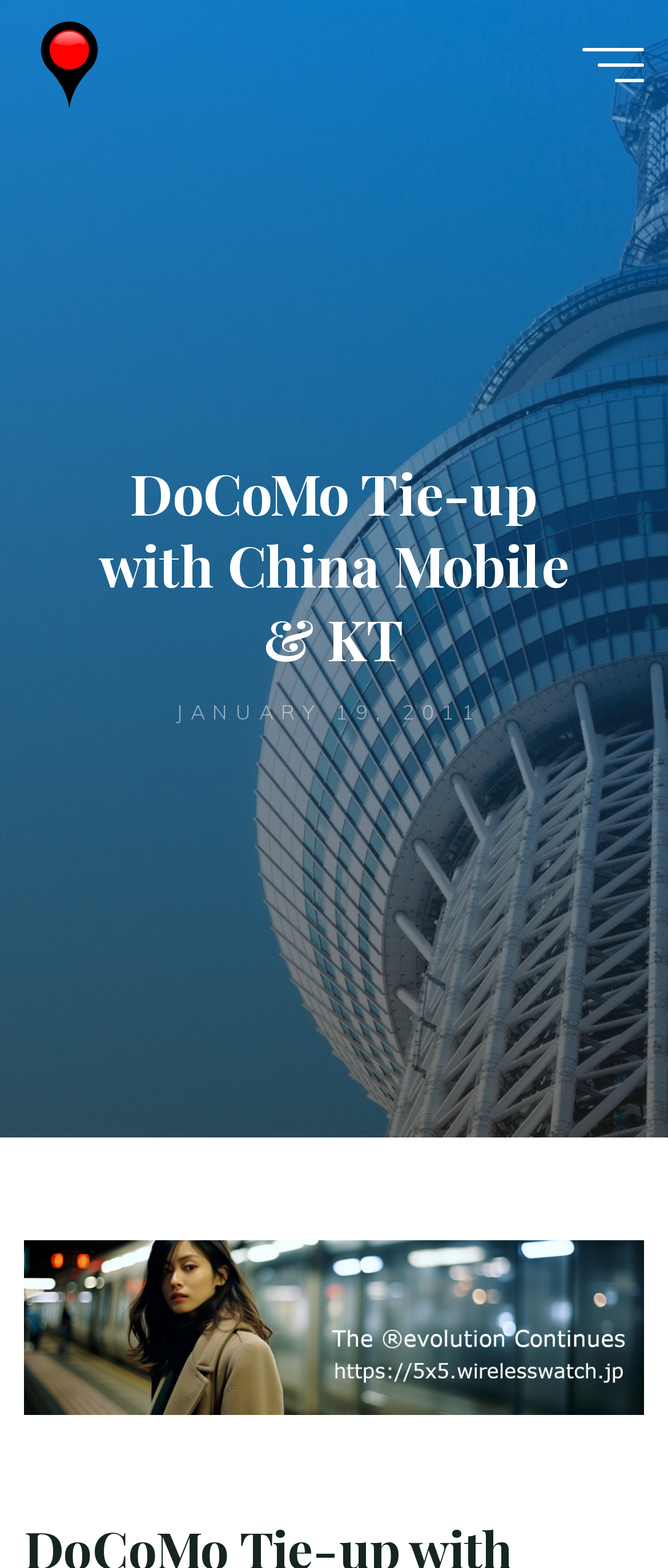What is the purpose of the button at the bottom of the page?
Using the image as a reference, give a one-word or short phrase answer.

Back to Top